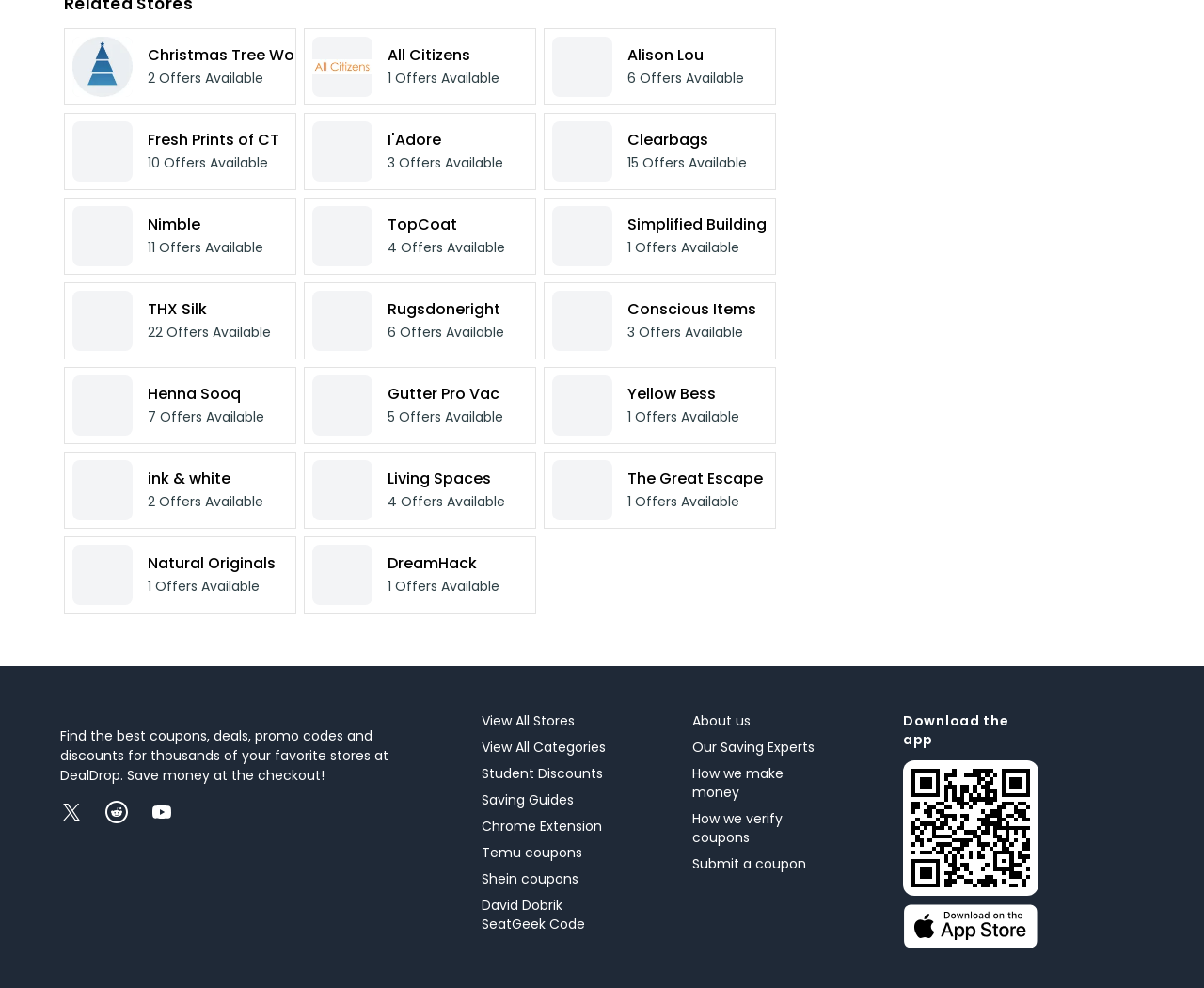Please provide a comprehensive response to the question based on the details in the image: What is the name of the company with 6 offers available?

I searched for the text '6' and found it next to the text 'Offers Available' and a link to 'Alison Lou', so I concluded that Alison Lou is the company with 6 offers available.